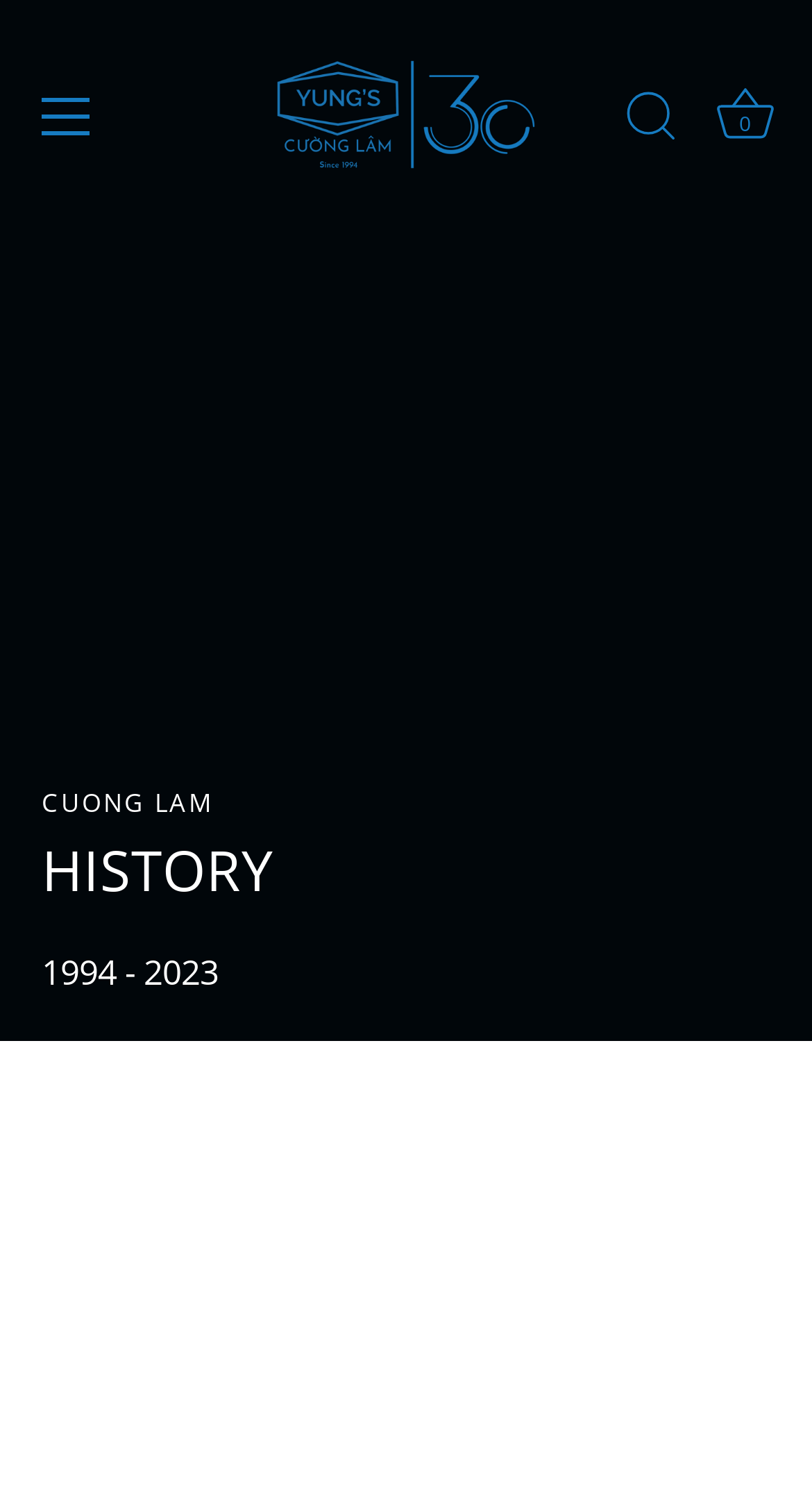Calculate the bounding box coordinates of the UI element given the description: "Search Search".

[0.746, 0.052, 0.859, 0.113]